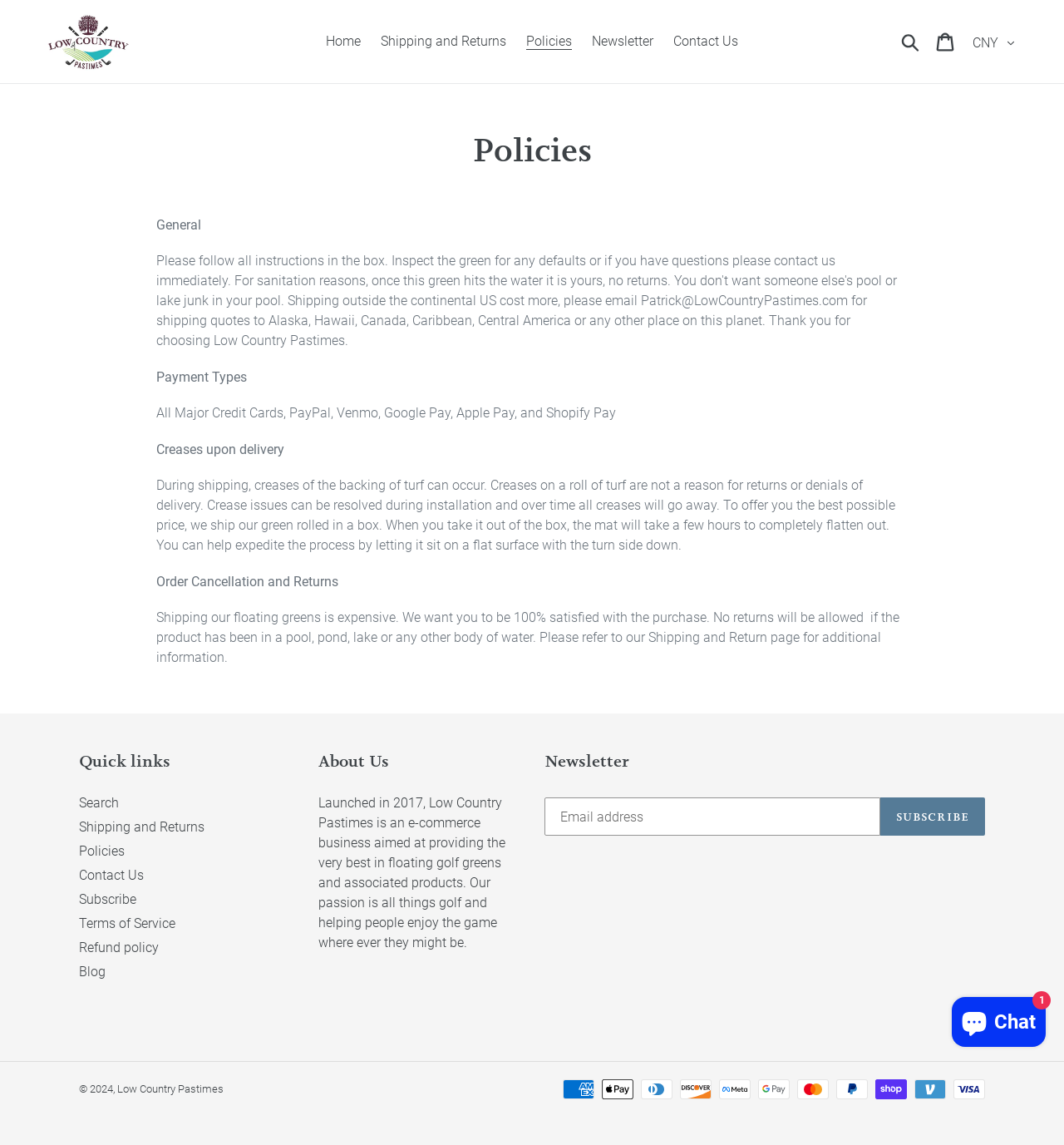Provide the bounding box coordinates of the HTML element this sentence describes: "Contact Us". The bounding box coordinates consist of four float numbers between 0 and 1, i.e., [left, top, right, bottom].

[0.074, 0.758, 0.135, 0.771]